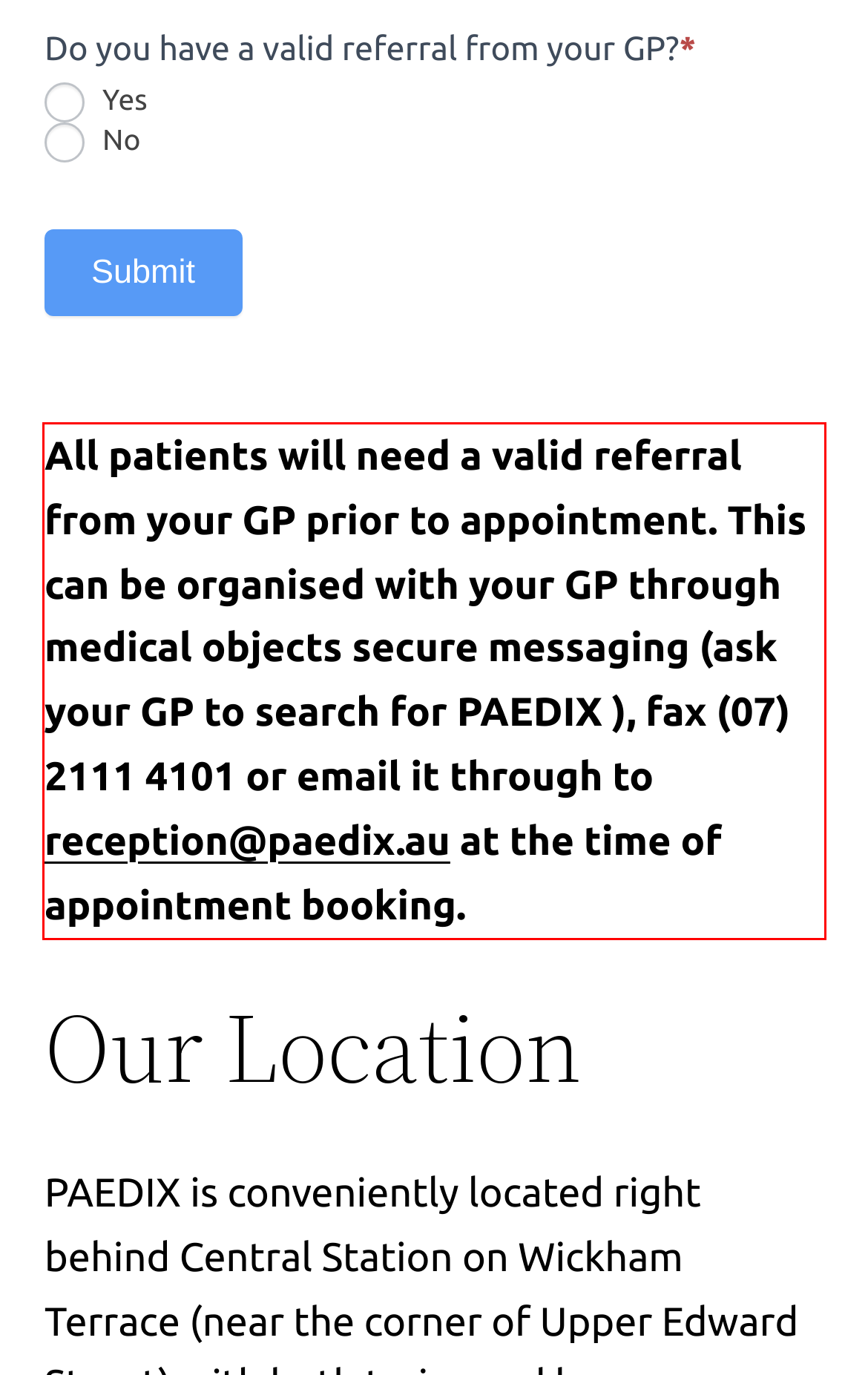Please examine the webpage screenshot containing a red bounding box and use OCR to recognize and output the text inside the red bounding box.

All patients will need a valid referral from your GP prior to appointment. This can be organised with your GP through medical objects secure messaging (ask your GP to search for PAEDIX ), fax (07) 2111 4101 or email it through to reception@paedix.au at the time of appointment booking.